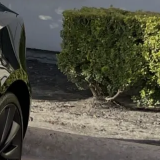Is the car fully visible?
Answer with a single word or phrase, using the screenshot for reference.

No